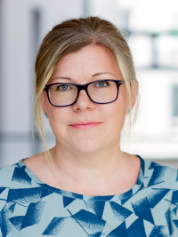Present a detailed portrayal of the image.

The image features Steffi Brune, M.A., who serves as the Head of Public Relations at the university. In the portrait, she is portrayed with a neutral expression, wearing stylish glasses and a patterned blouse that highlight her professional appearance. The background is softly blurred, emphasizing her presence and authority in her role. Her contact information includes an email and a phone number, showcasing her accessibility for inquiries related to public relations.